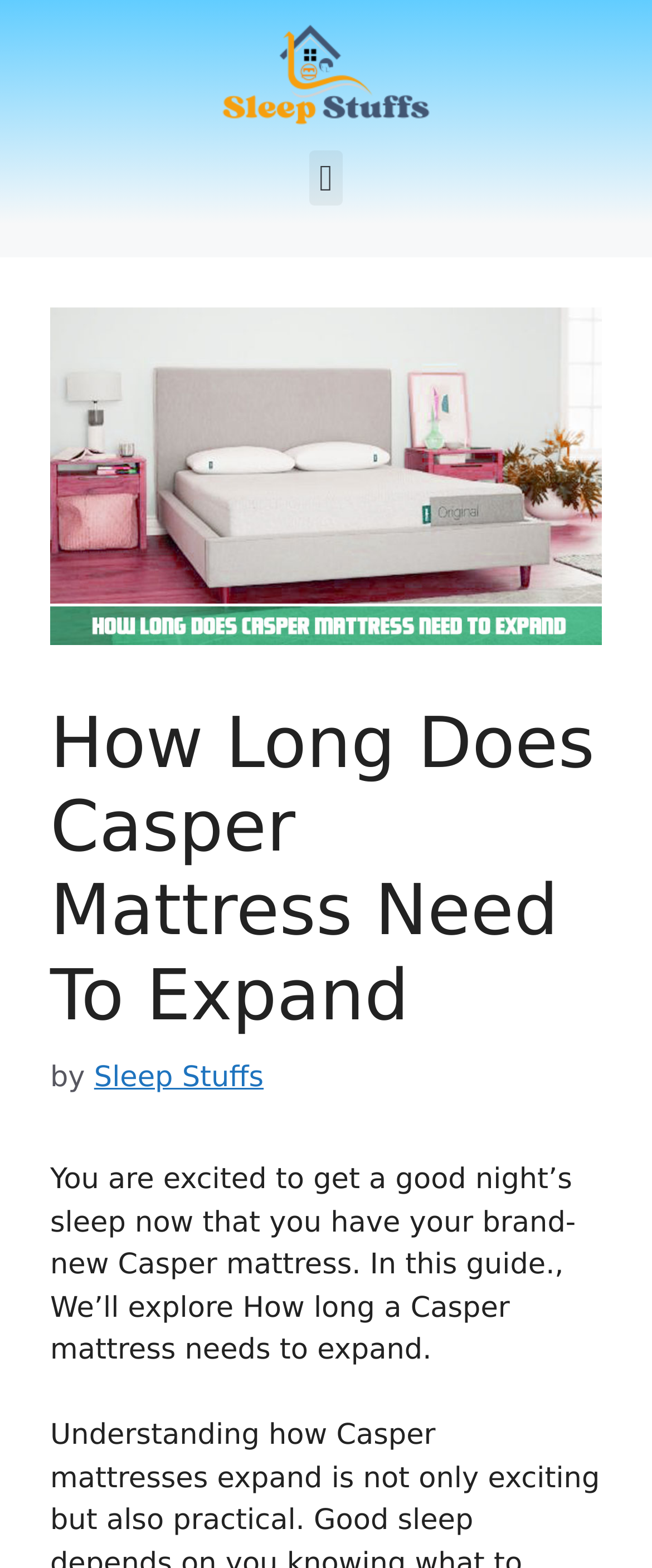Determine the bounding box of the UI component based on this description: "alt="sleepstuffs-1" title="sleepstuffs-1"". The bounding box coordinates should be four float values between 0 and 1, i.e., [left, top, right, bottom].

[0.308, 0.0, 0.692, 0.096]